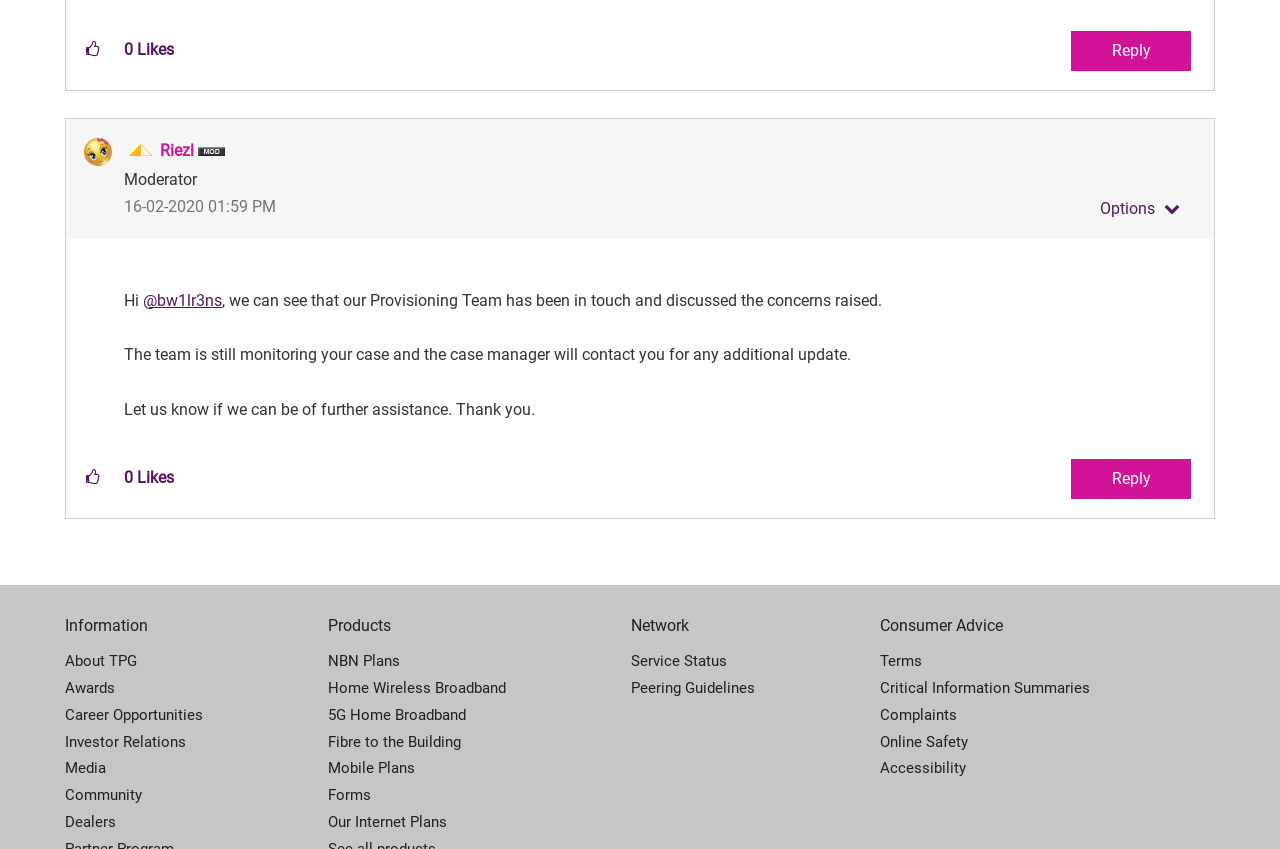What is the role of the person who posted the message?
Give a thorough and detailed response to the question.

I found the role of the person who posted the message by looking at the static text element with the text 'our Provisioning Team has been in touch and discussed the concerns raised', which suggests that the person who posted the message is from the Provisioning Team.